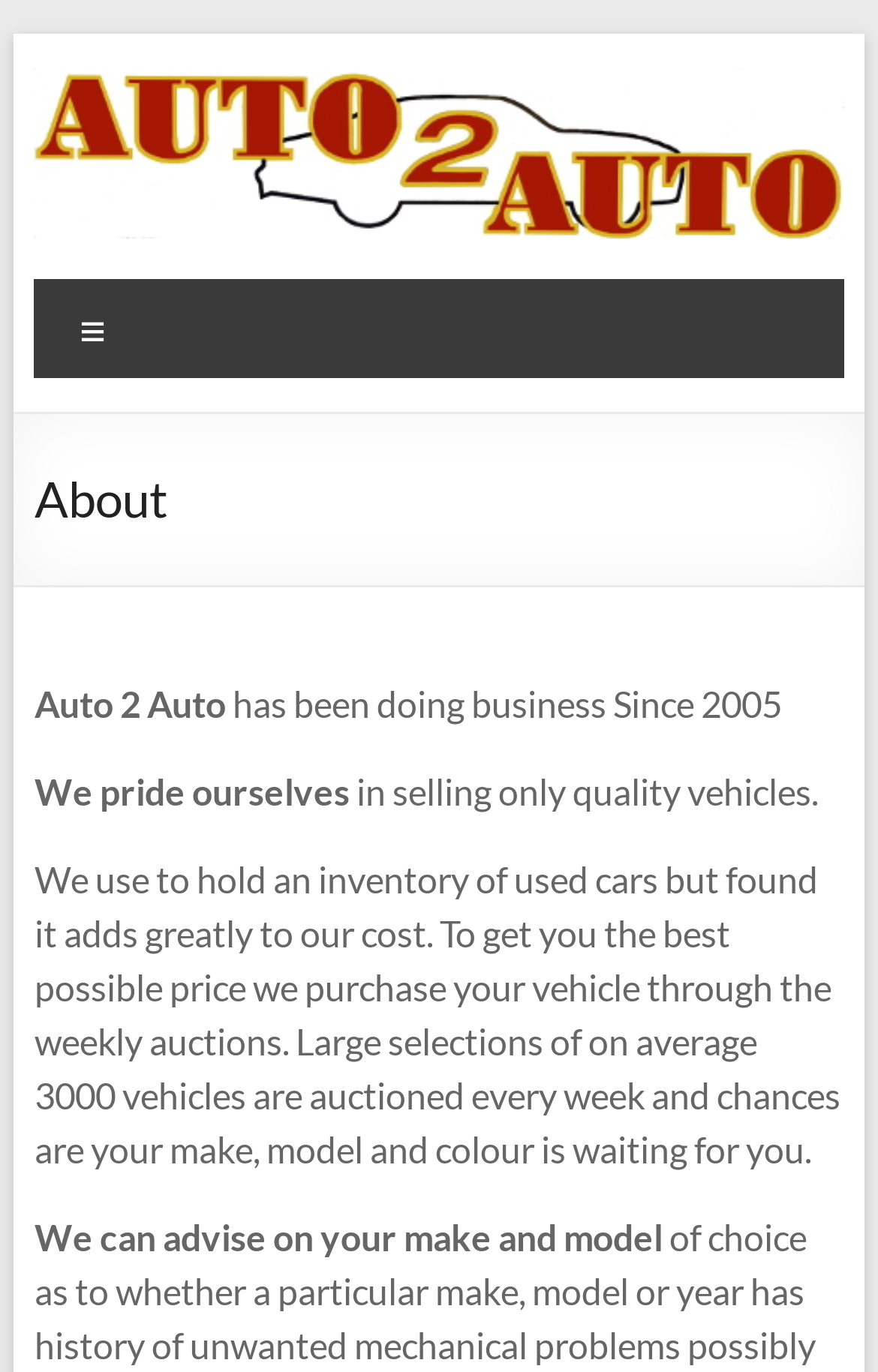What is the company's approach to pricing?
Refer to the image and provide a detailed answer to the question.

The webpage mentions that the company purchases vehicles through weekly auctions to get the best possible price for customers, implying that they aim to offer competitive pricing.